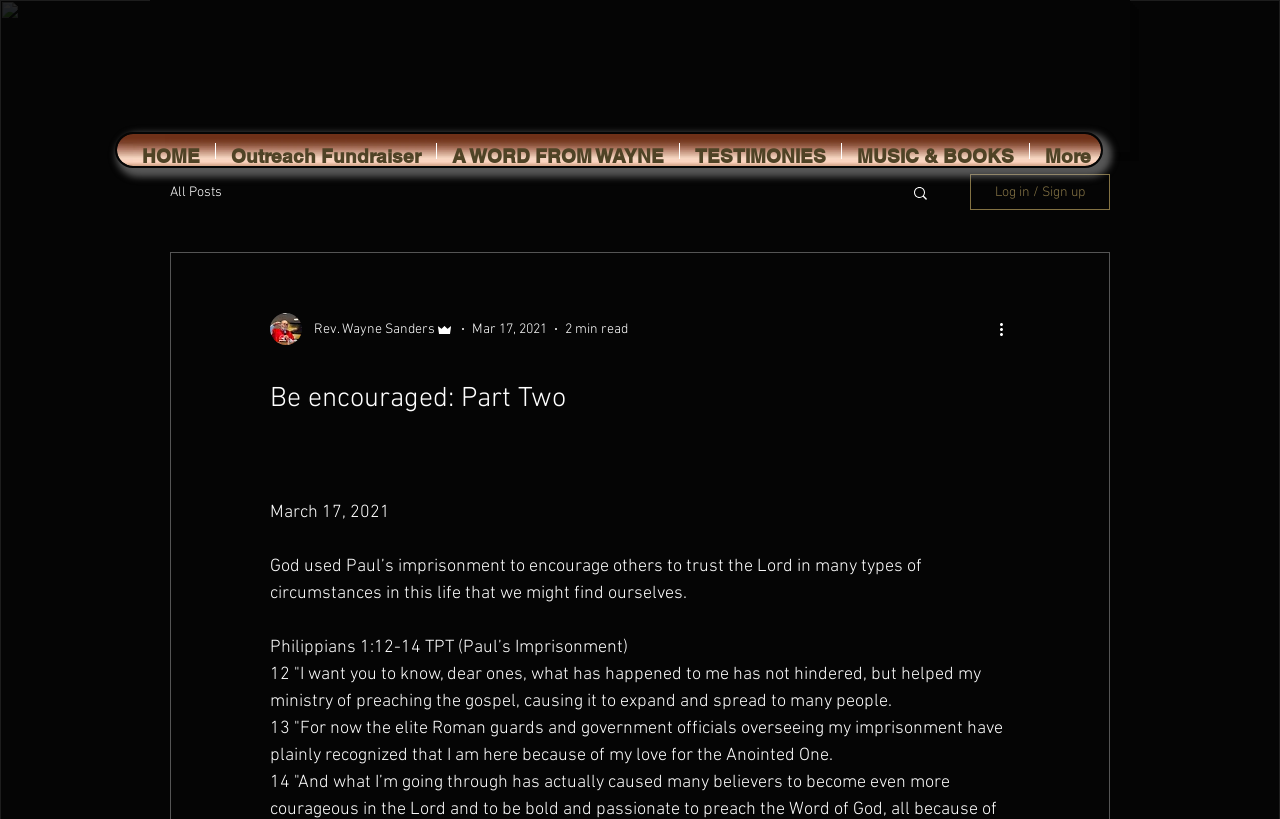Find the bounding box coordinates of the clickable area that will achieve the following instruction: "Read more about A WORD FROM WAYNE".

[0.341, 0.175, 0.53, 0.194]